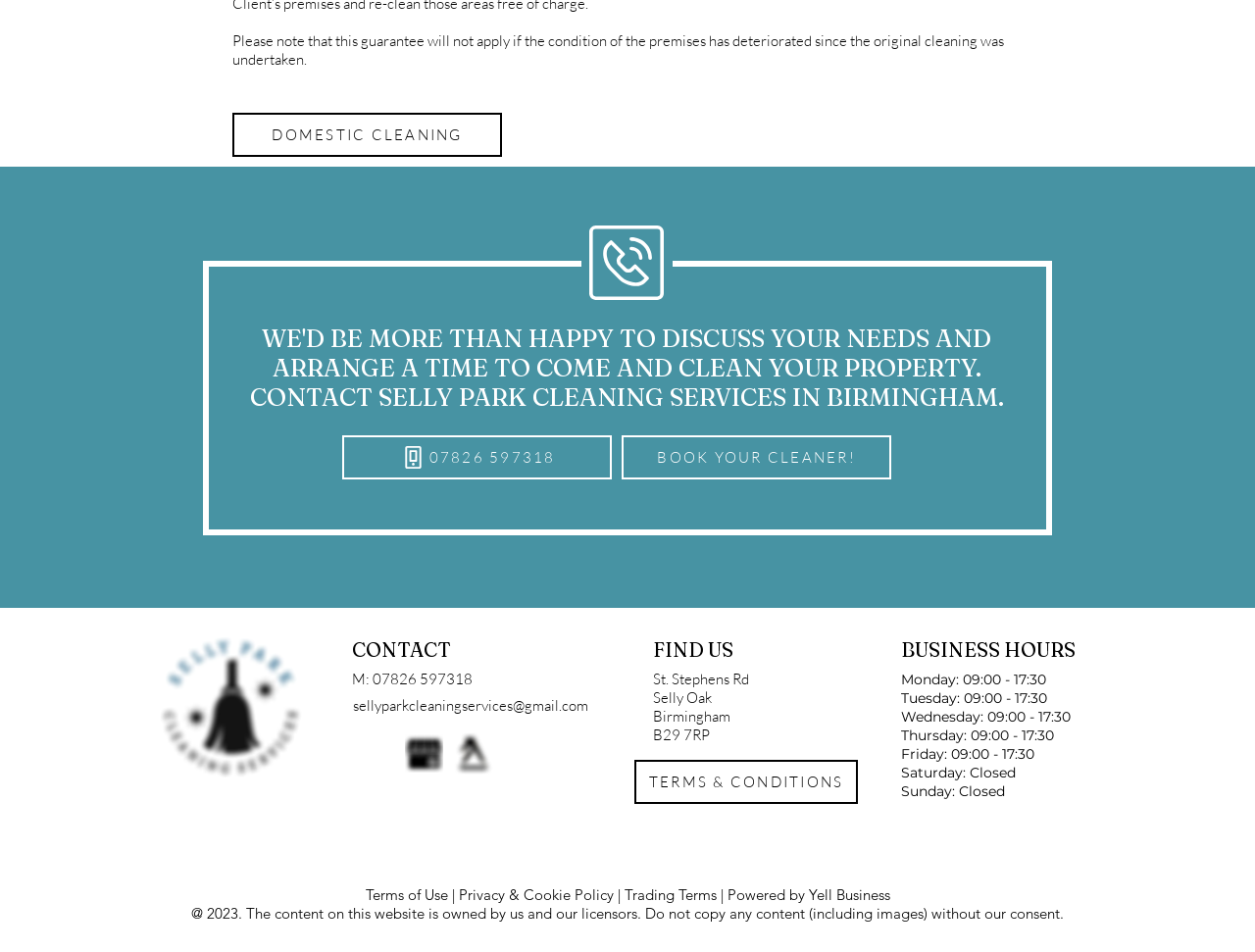What is the email address to contact Selly Park Cleaning Services?
Answer the question with as much detail as you can, using the image as a reference.

The email address can be found in the 'CONTACT' section of the webpage, where it is listed as 'sellyparkcleaningservices@gmail.com'.